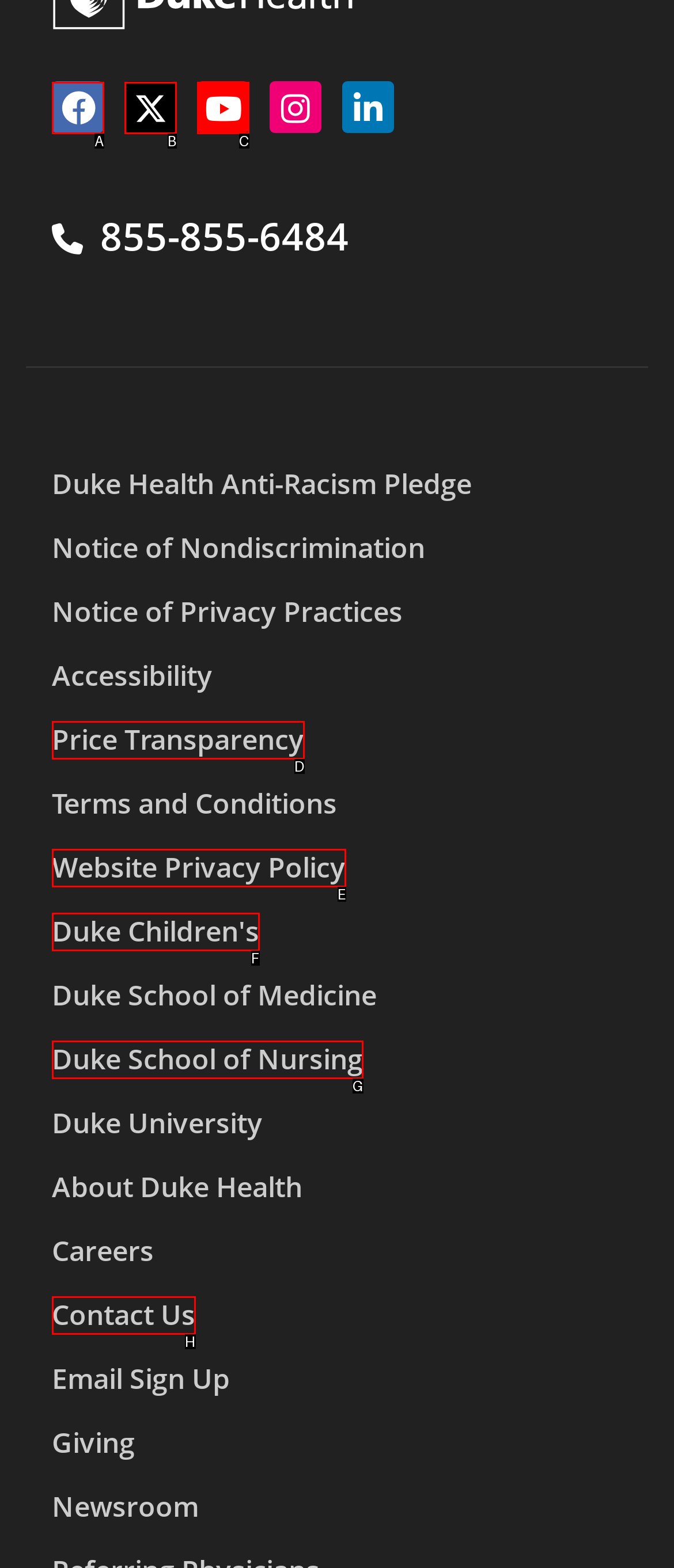Which letter corresponds to the correct option to complete the task: contact us?
Answer with the letter of the chosen UI element.

H